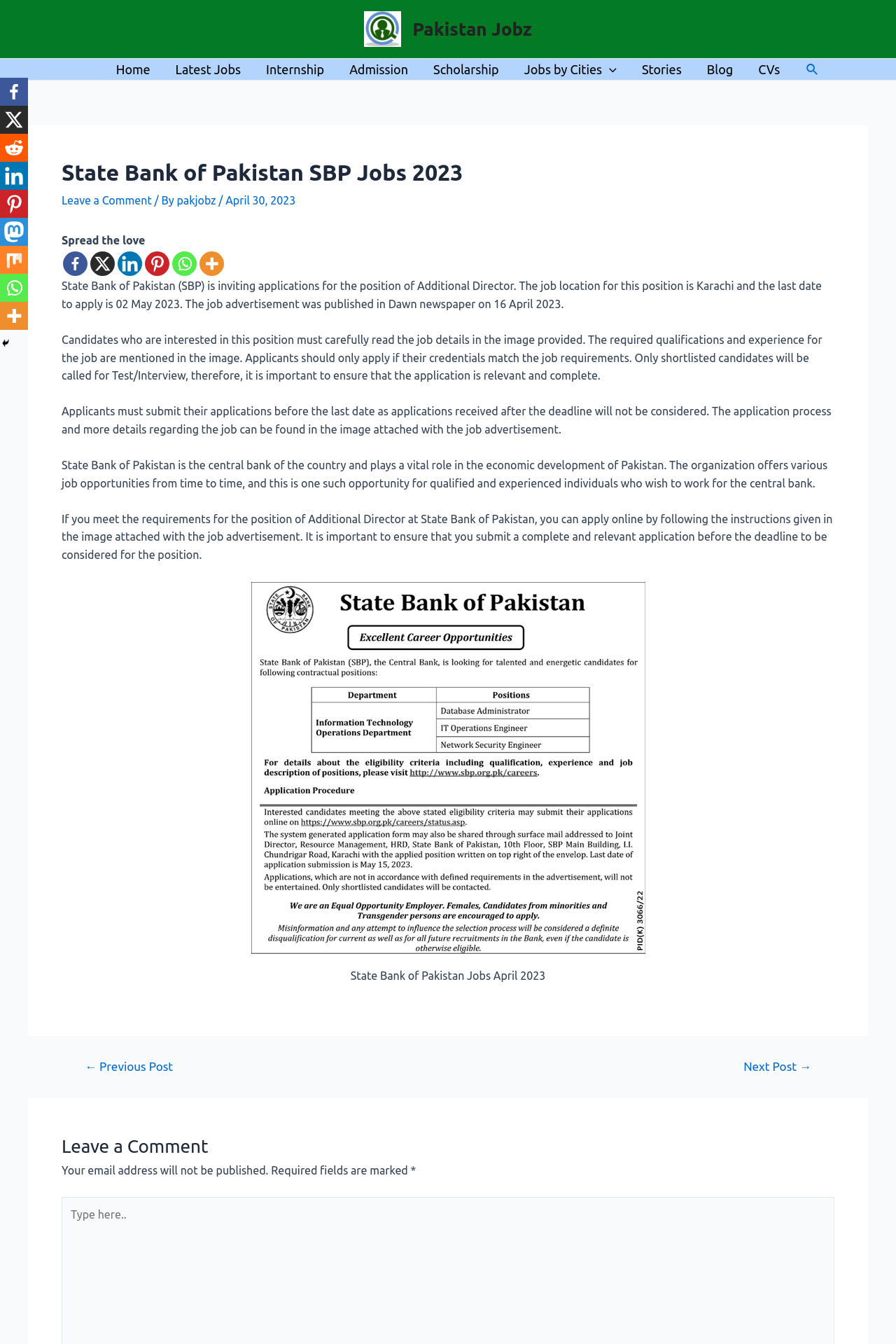Generate the title text from the webpage.

State Bank of Pakistan SBP Jobs 2023